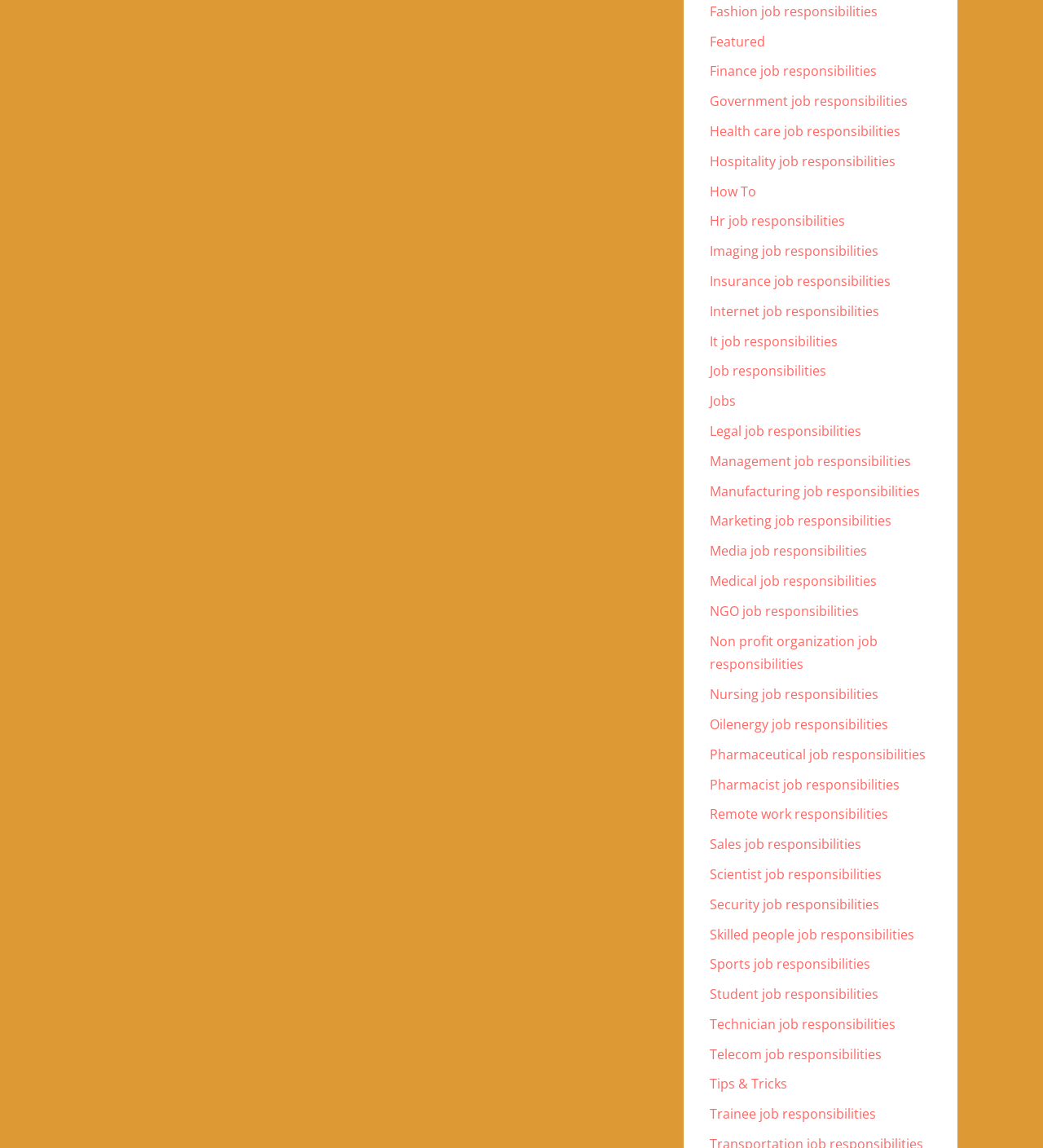What type of job responsibilities are listed on this webpage?
By examining the image, provide a one-word or phrase answer.

Various job responsibilities